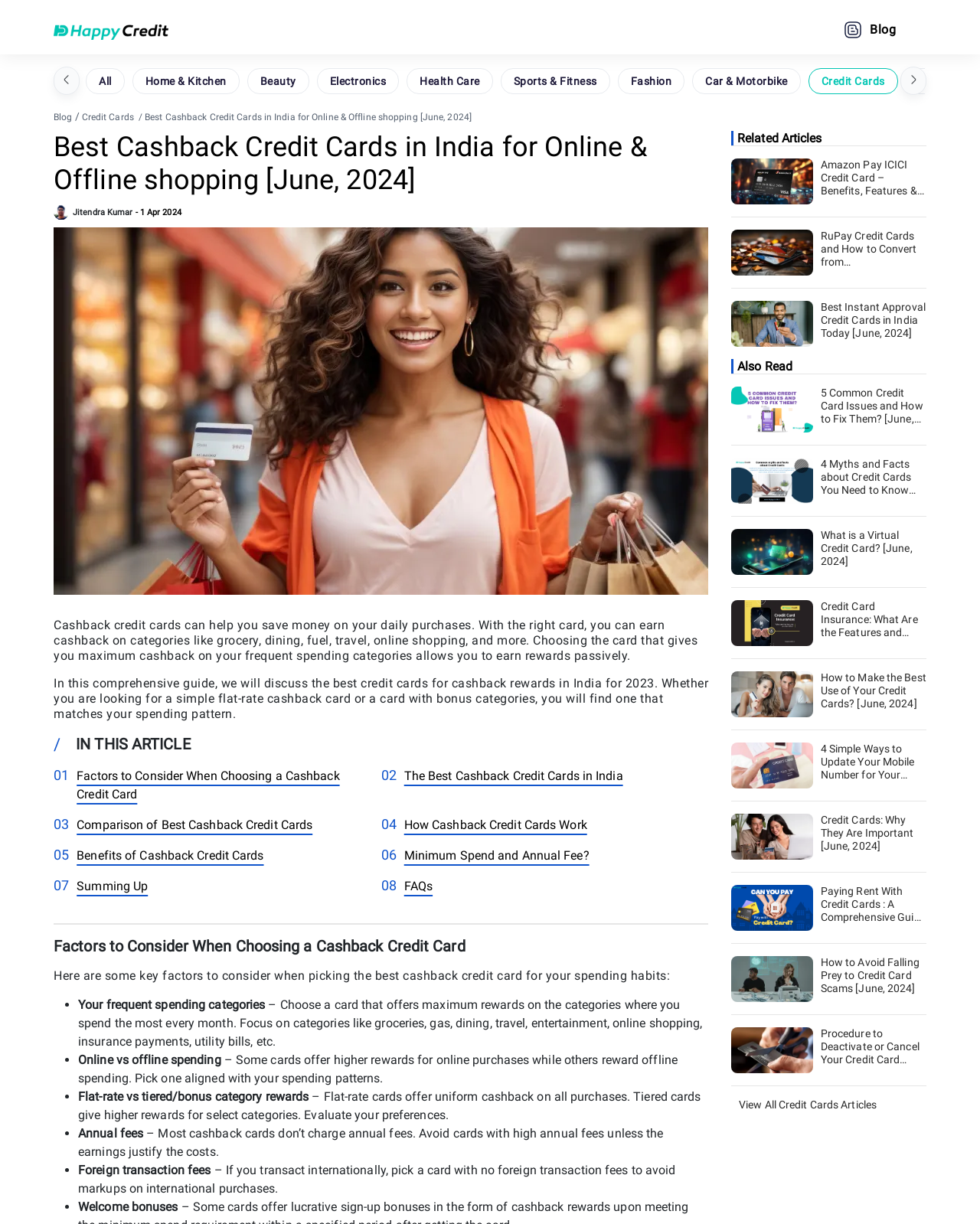How many related articles are mentioned?
Based on the screenshot, provide a one-word or short-phrase response.

6